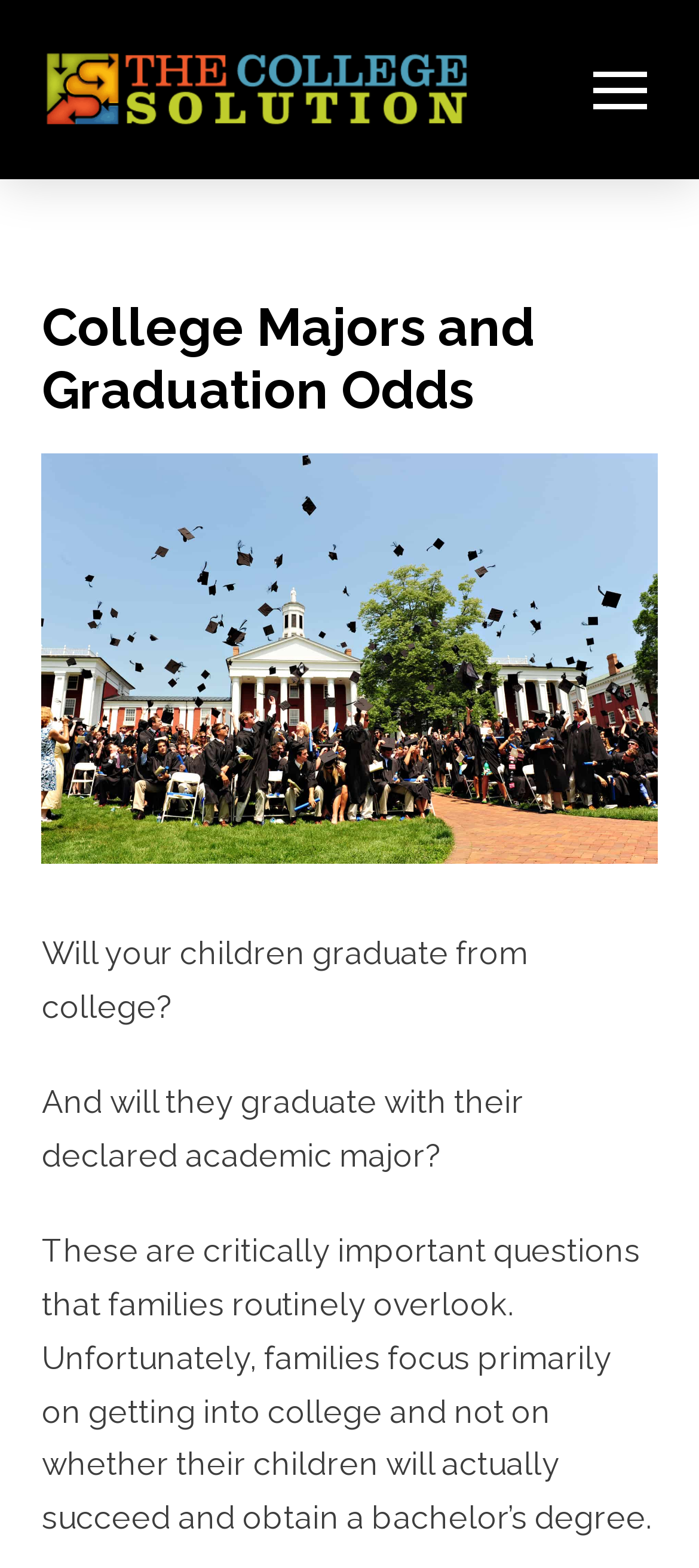What is the link at the bottom of the webpage for?
Please provide a single word or phrase as the answer based on the screenshot.

Back to Top